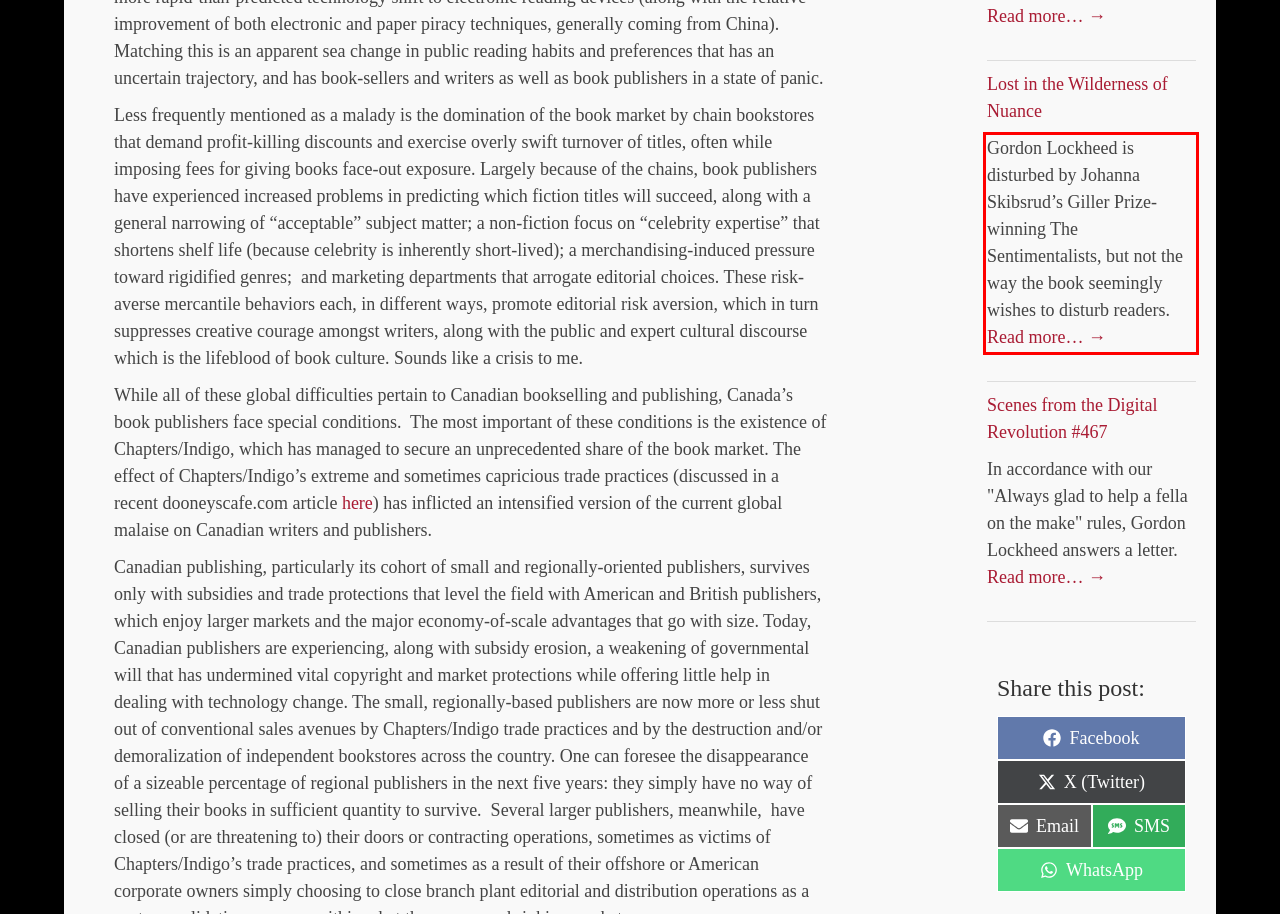Please examine the webpage screenshot containing a red bounding box and use OCR to recognize and output the text inside the red bounding box.

Gordon Lockheed is disturbed by Johanna Skibsrud’s Giller Prize-winning The Sentimentalists, but not the way the book seemingly wishes to disturb readers. Read more… →